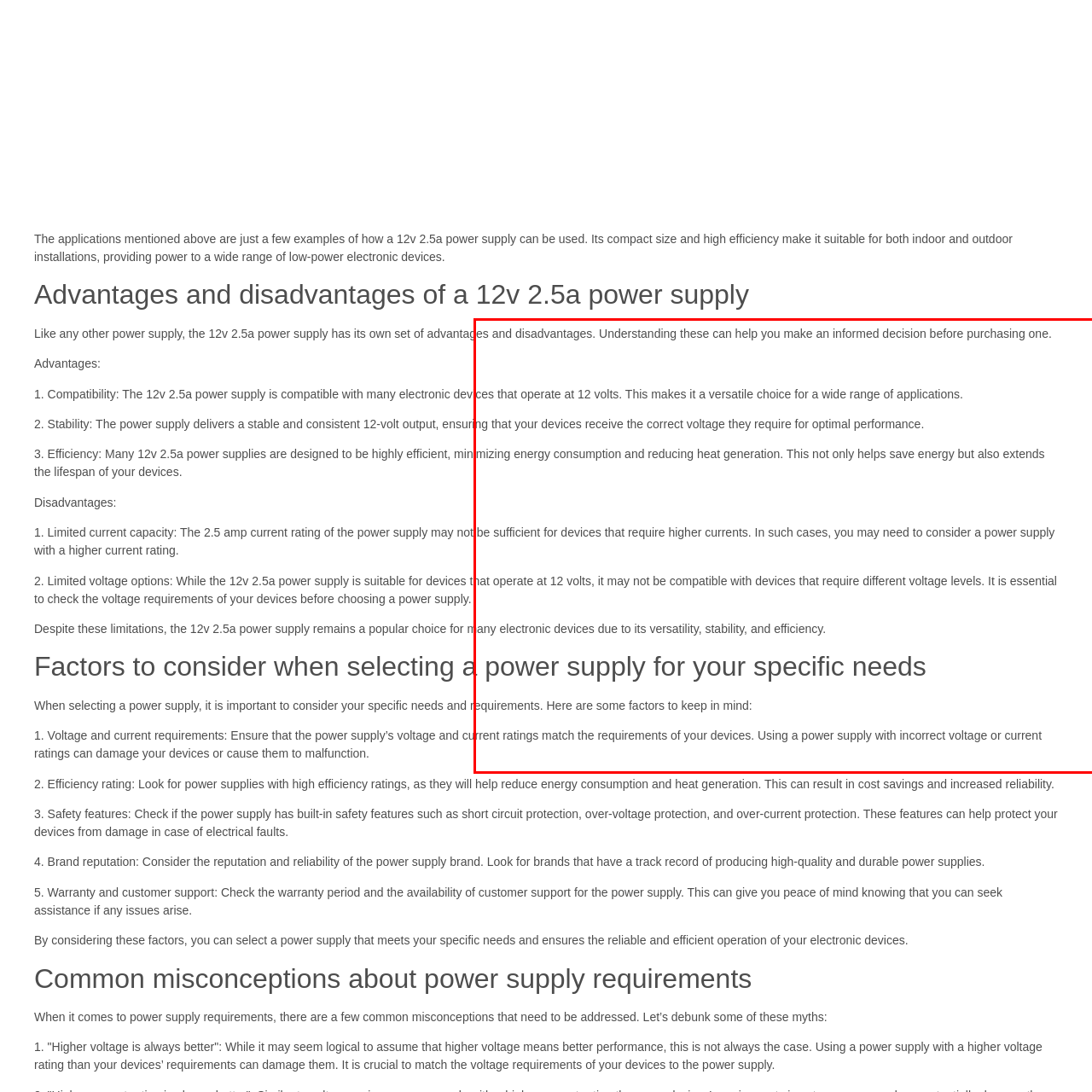Direct your attention to the image enclosed by the red boundary, What should be matched when selecting a power supply? 
Answer concisely using a single word or phrase.

Voltage and current ratings